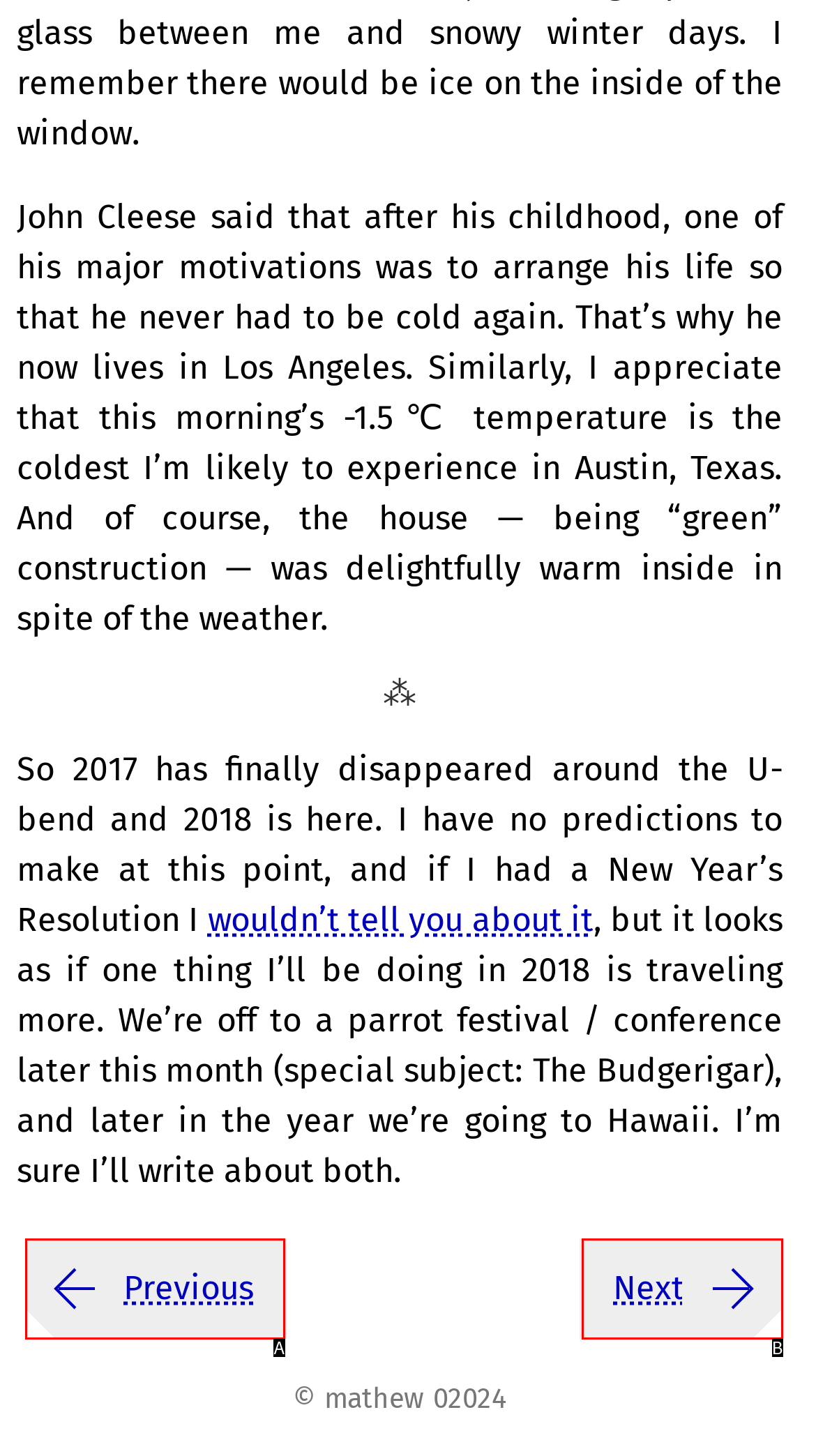Based on the element described as: Previous
Find and respond with the letter of the correct UI element.

A